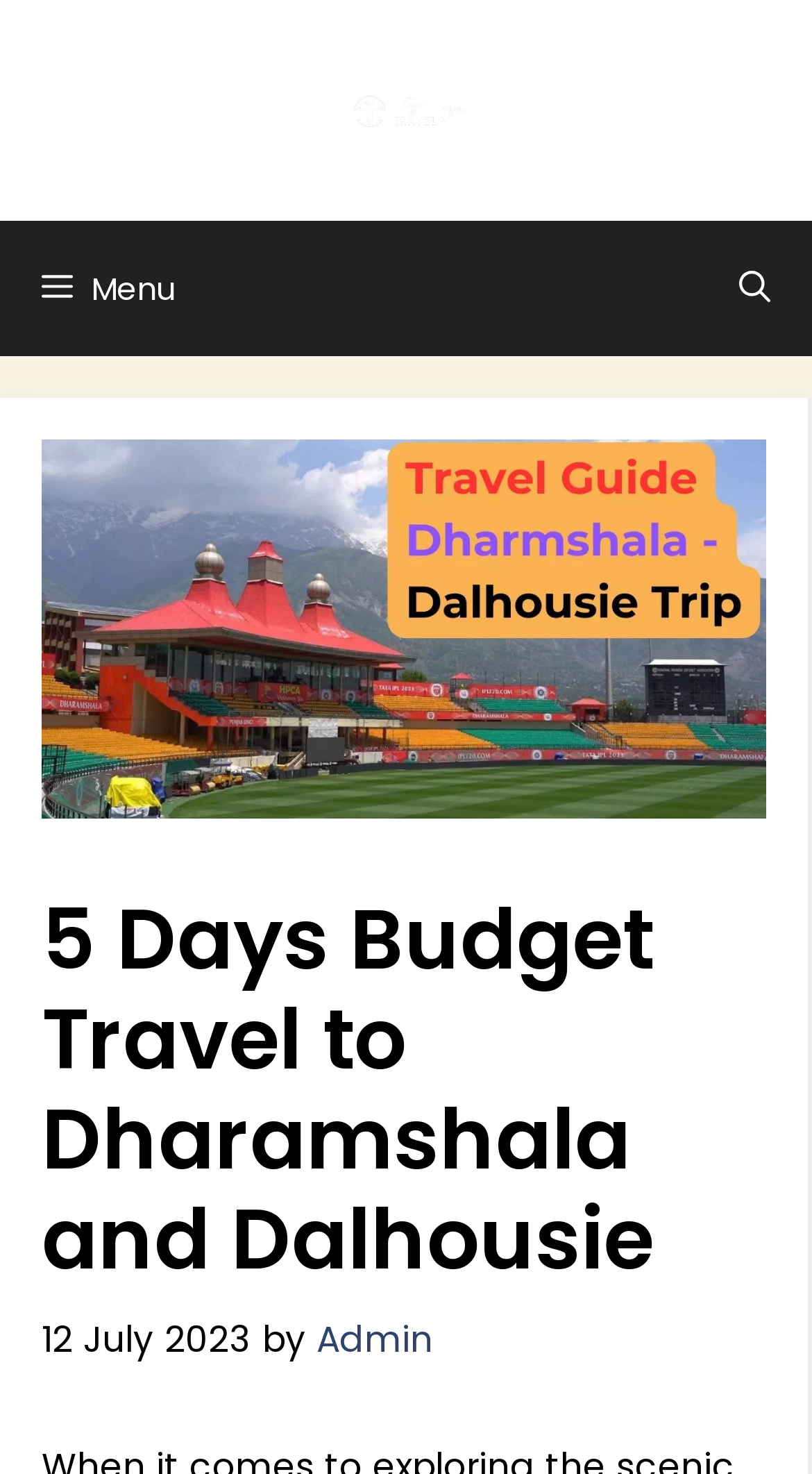What is the date of the article?
Look at the screenshot and respond with one word or a short phrase.

12 July 2023